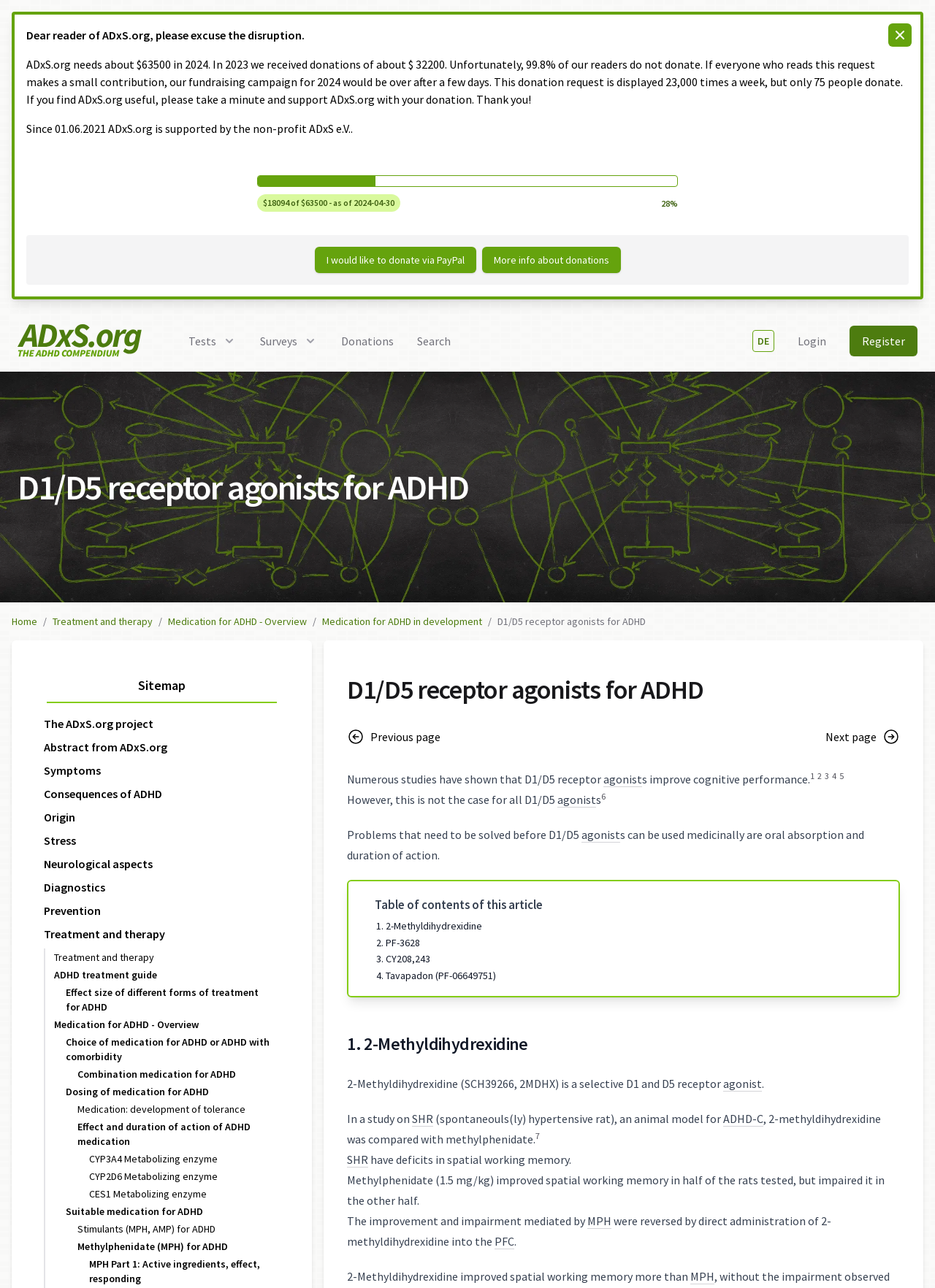Locate the bounding box coordinates for the element described below: "3. CY208,243". The coordinates must be four float values between 0 and 1, formatted as [left, top, right, bottom].

[0.402, 0.739, 0.46, 0.75]